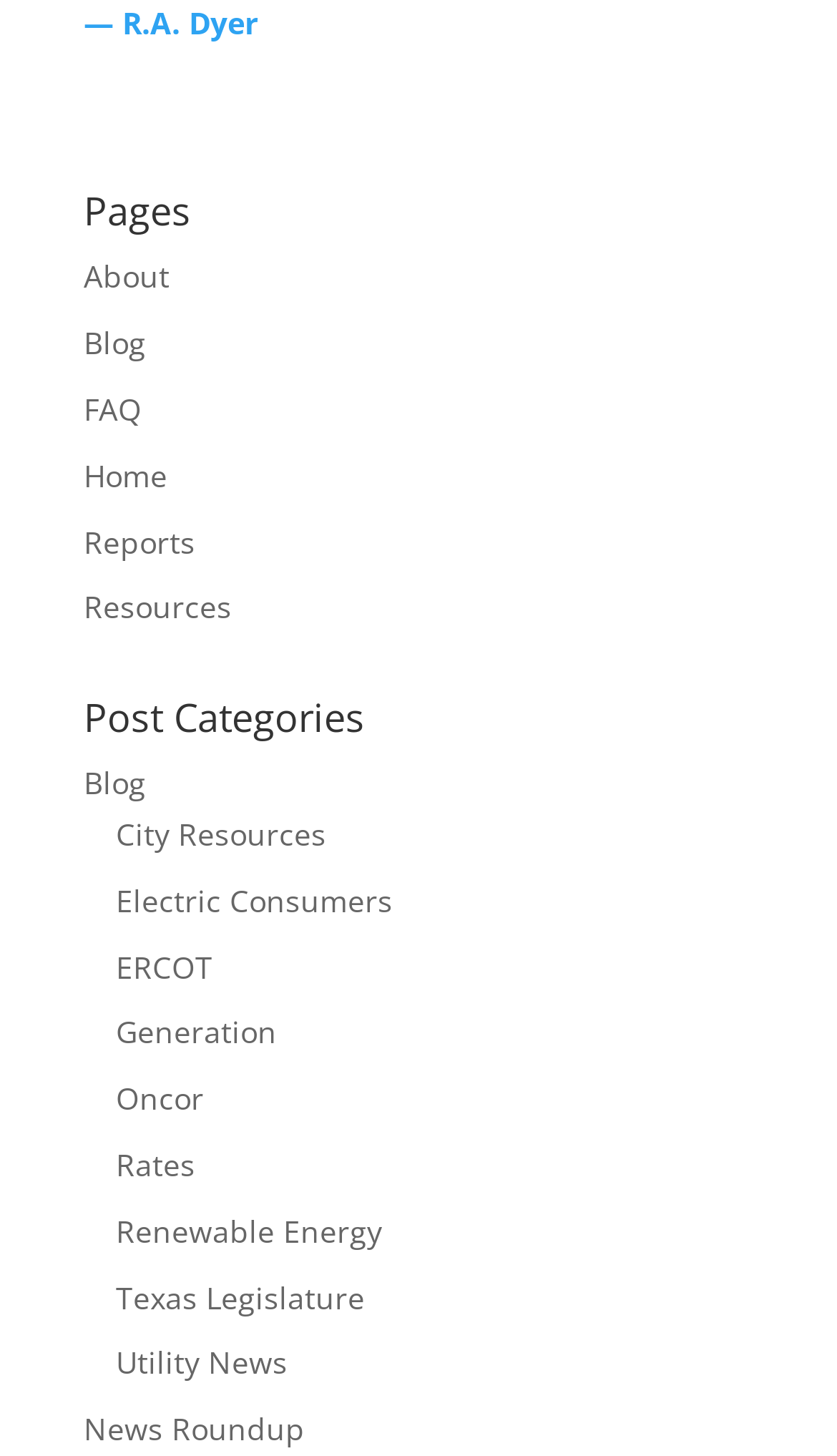What is the first link under 'Pages'?
Using the information from the image, answer the question thoroughly.

I looked at the links under the 'Pages' heading and found that the first link is 'About'.